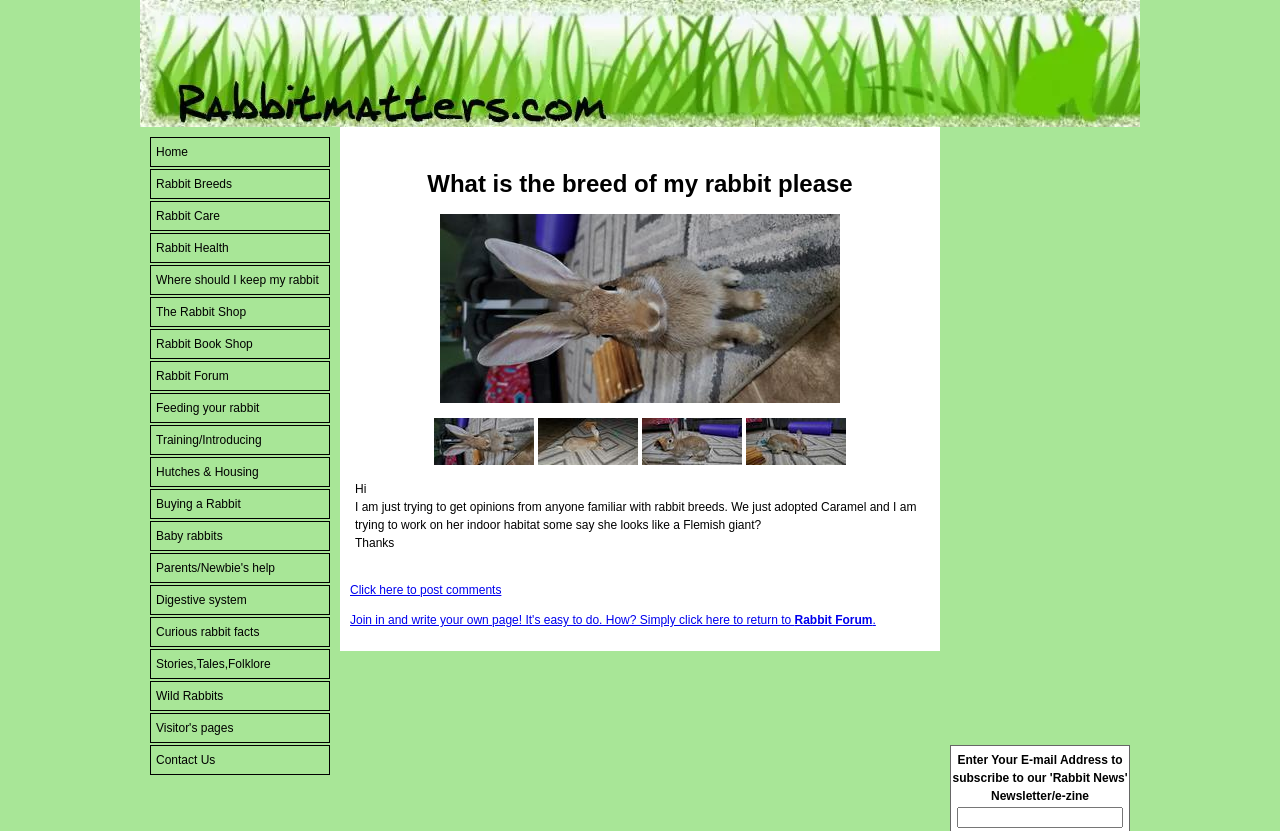Find the bounding box of the element with the following description: "Wild Rabbits". The coordinates must be four float numbers between 0 and 1, formatted as [left, top, right, bottom].

[0.117, 0.819, 0.258, 0.856]